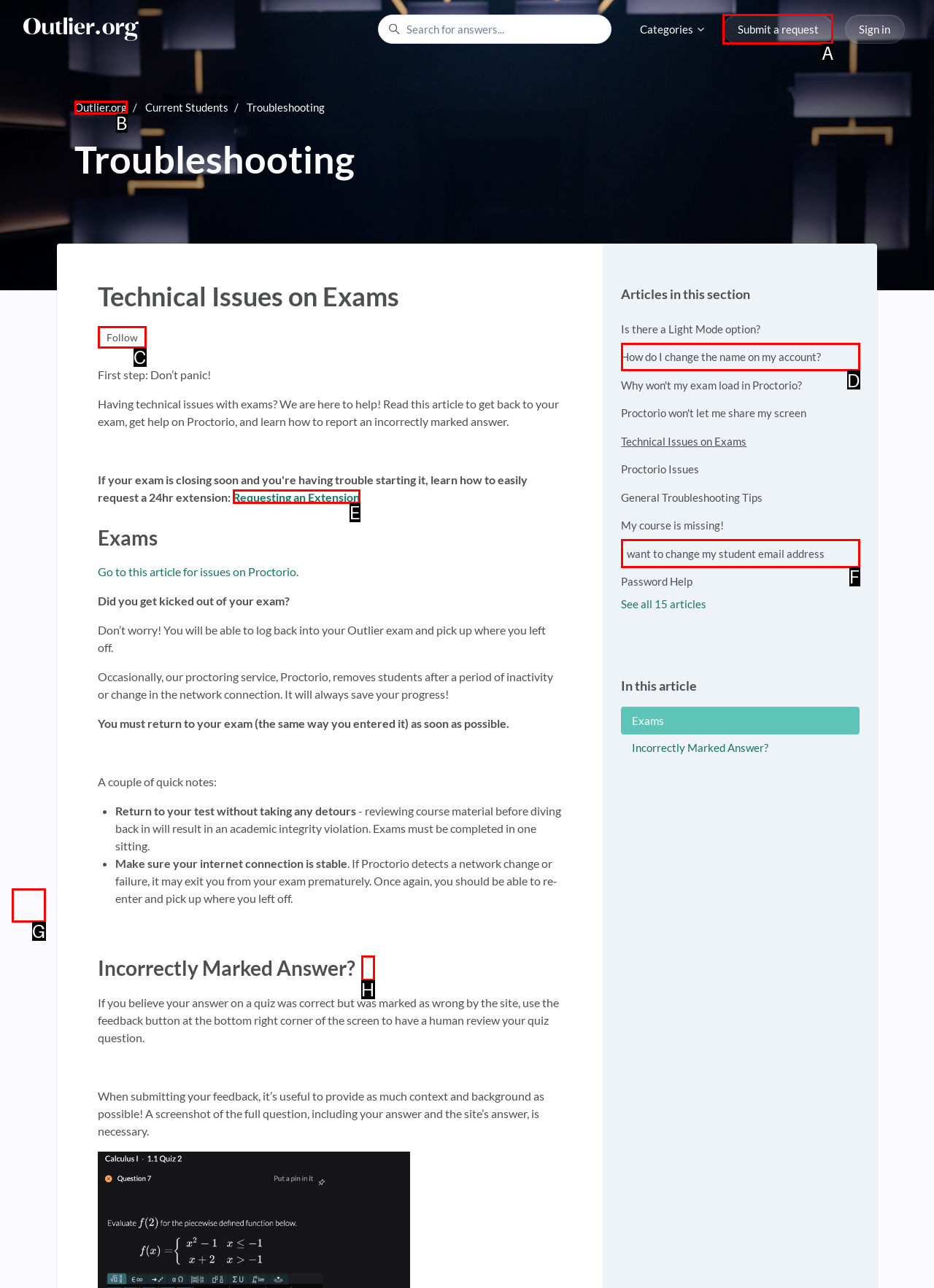Determine the correct UI element to click for this instruction: Submit a request. Respond with the letter of the chosen element.

A